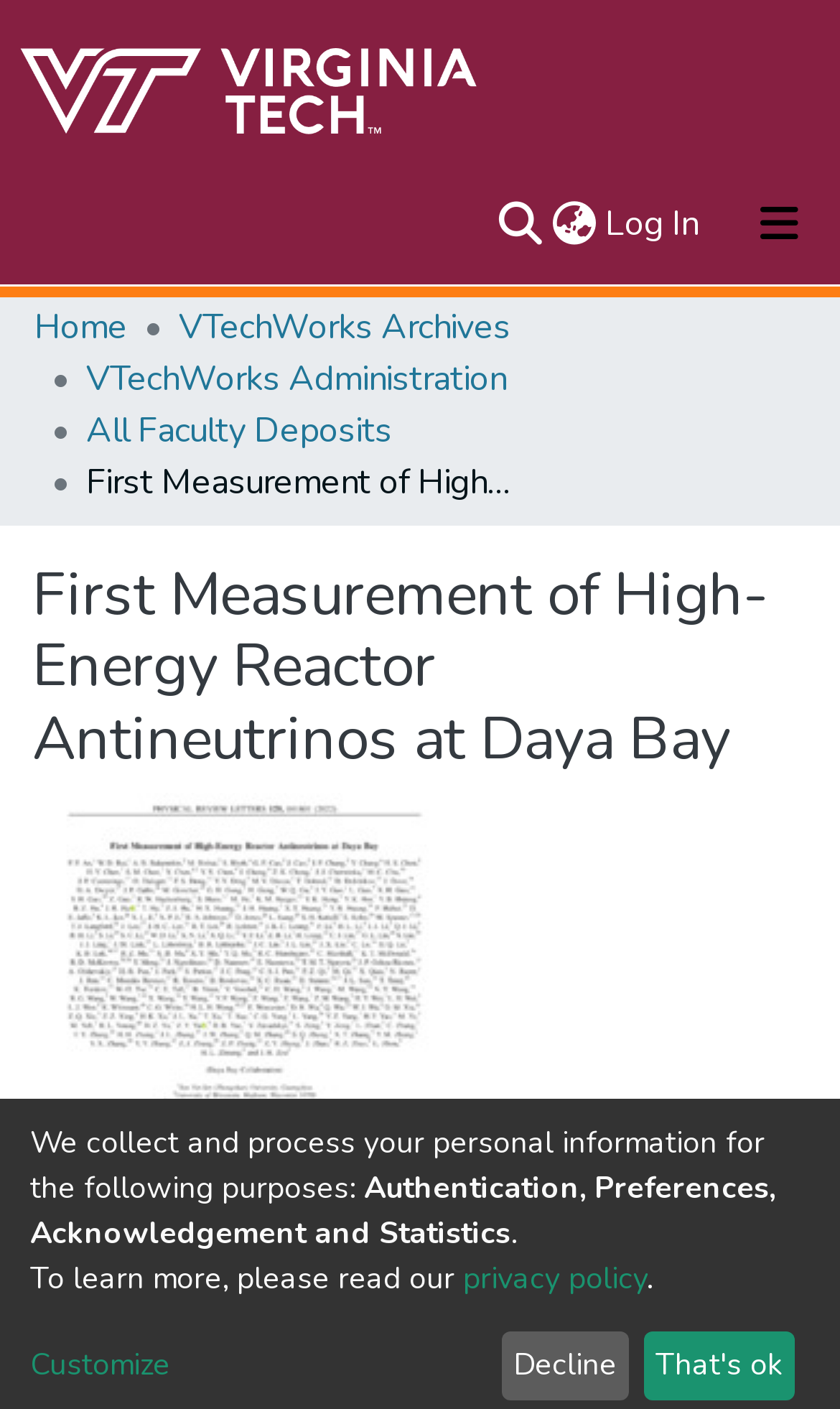Please indicate the bounding box coordinates for the clickable area to complete the following task: "Toggle navigation". The coordinates should be specified as four float numbers between 0 and 1, i.e., [left, top, right, bottom].

[0.856, 0.128, 1.0, 0.19]